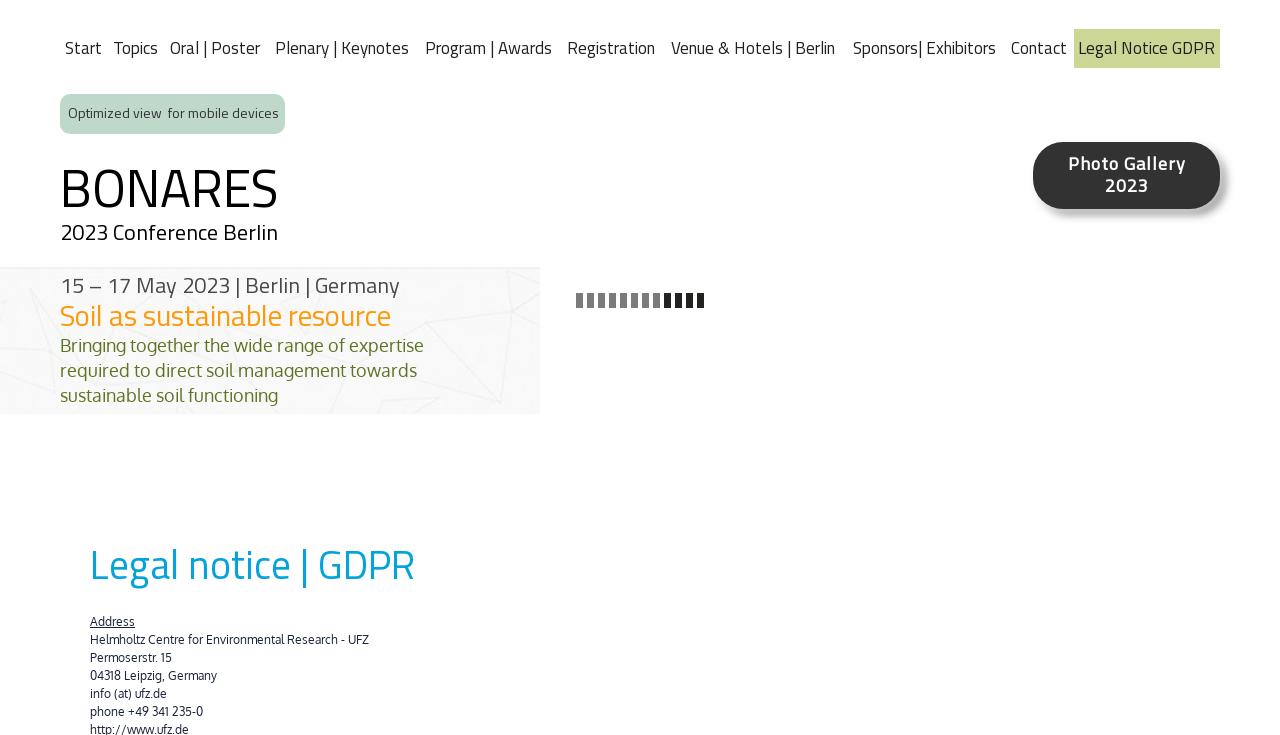Please provide a brief answer to the following inquiry using a single word or phrase:
What is the date of the conference?

15 – 17 May 2023